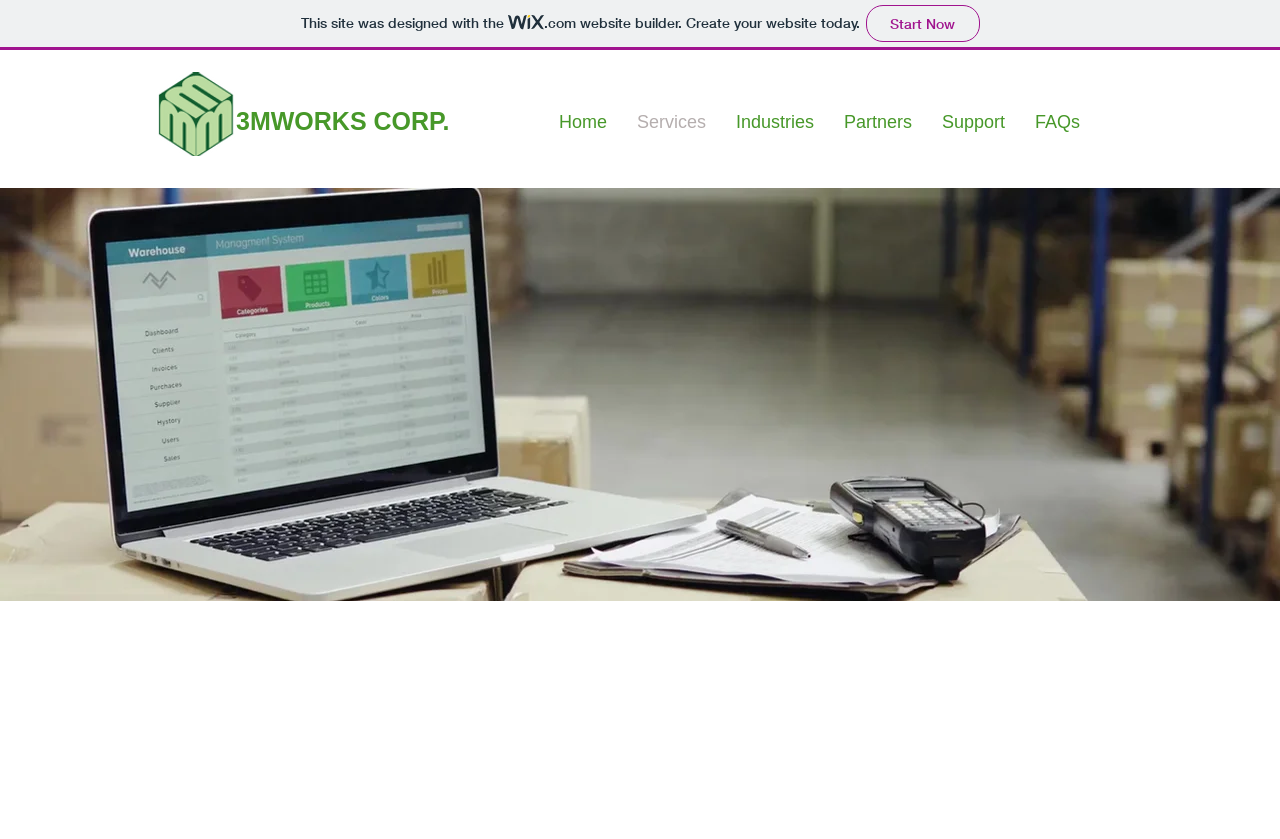Respond with a single word or phrase to the following question: What is the name of the company?

3MWORKS CORP.